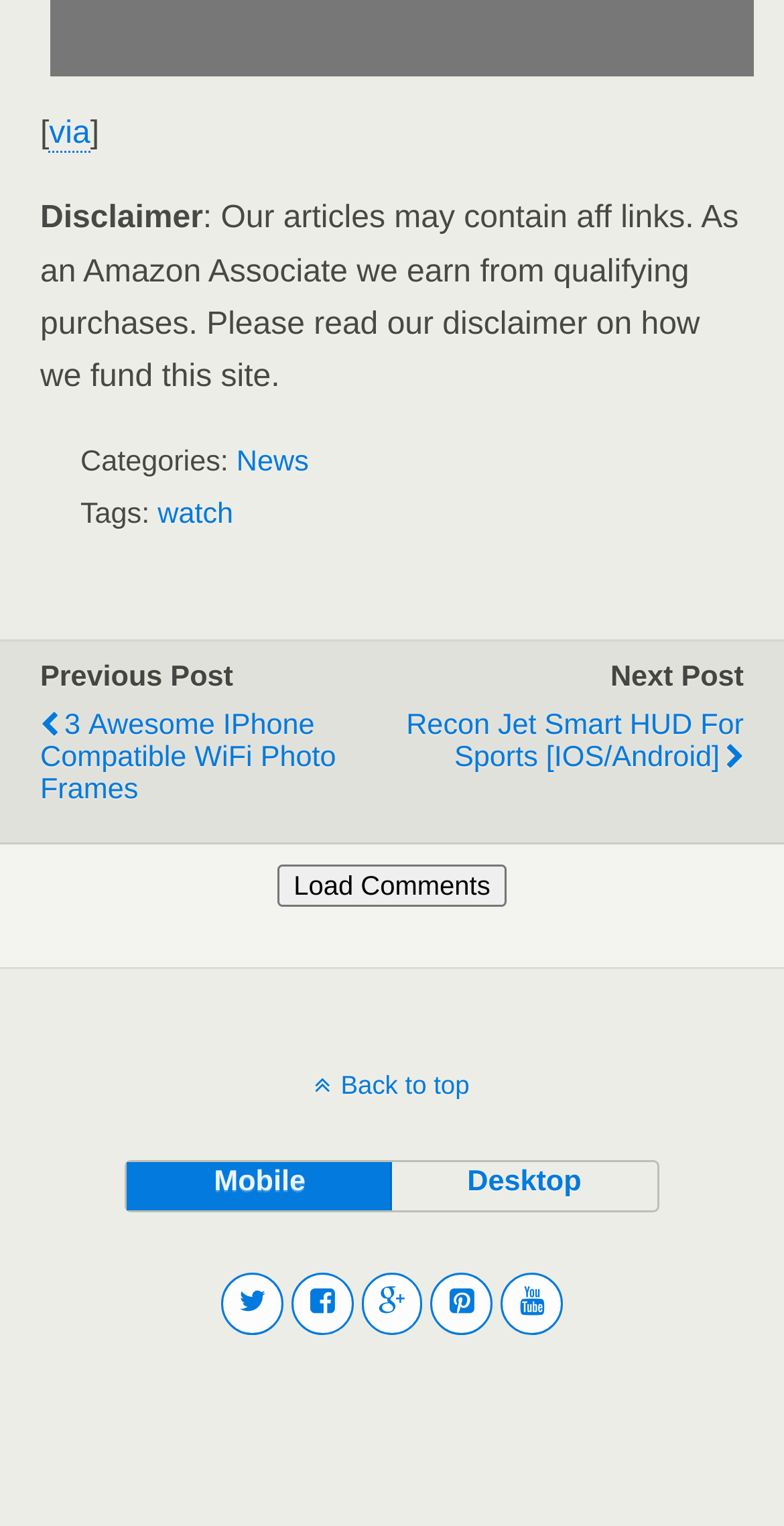Can you provide the bounding box coordinates for the element that should be clicked to implement the instruction: "Load comments"?

[0.354, 0.567, 0.646, 0.595]